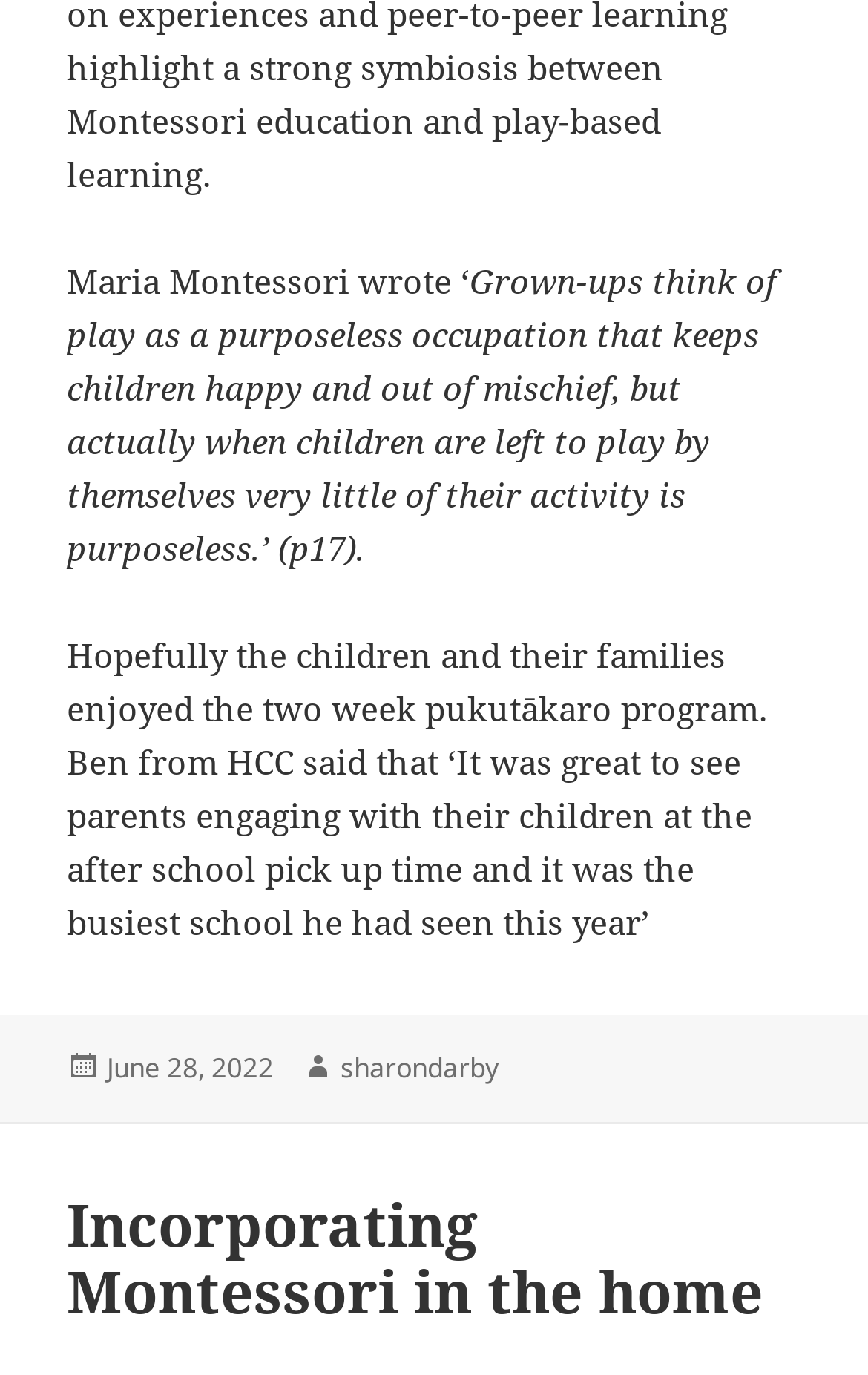Determine the bounding box coordinates for the UI element described. Format the coordinates as (top-left x, top-left y, bottom-right x, bottom-right y) and ensure all values are between 0 and 1. Element description: Incorporating Montessori in the home

[0.077, 0.861, 0.879, 0.968]